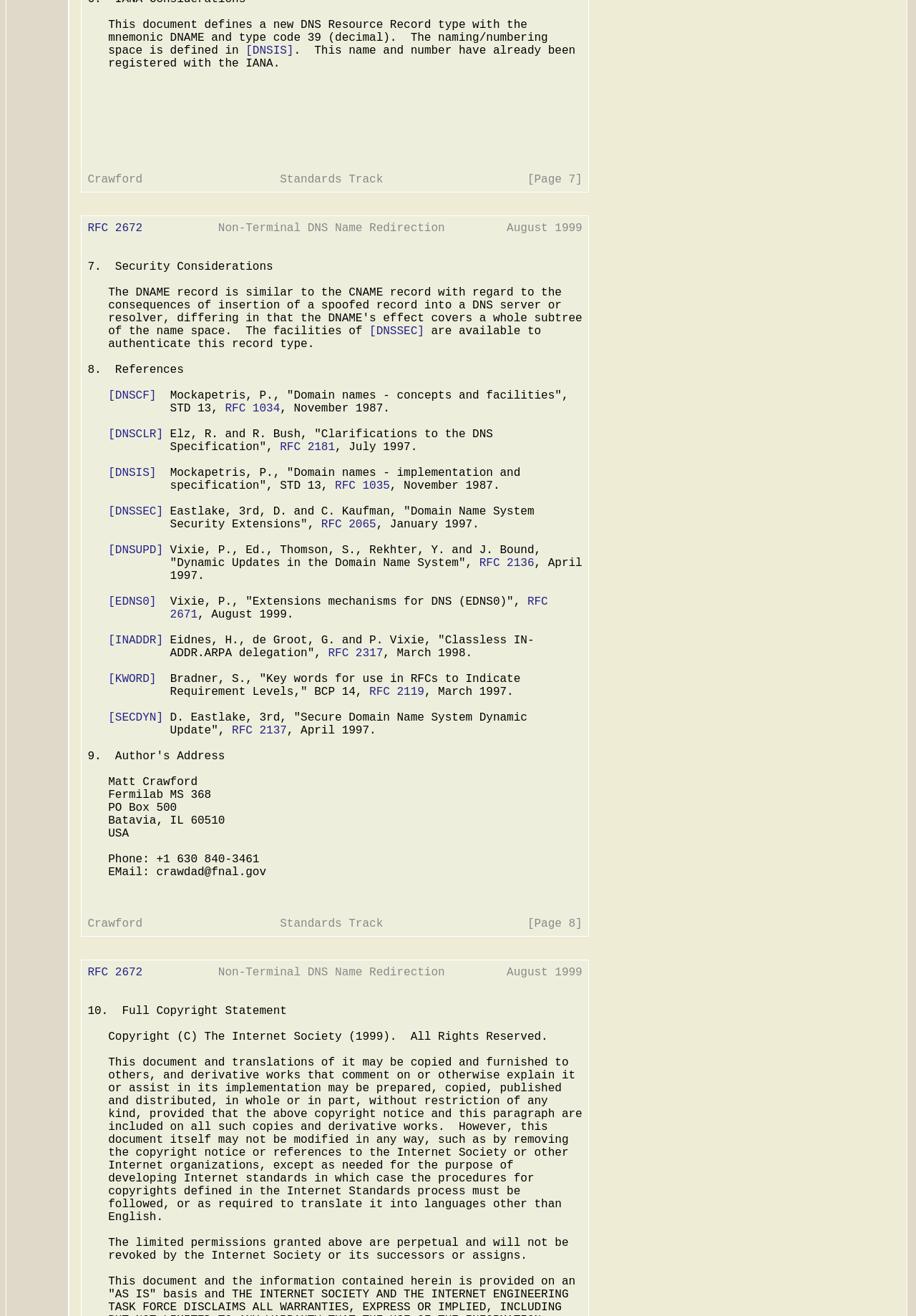Provide a one-word or short-phrase answer to the question:
Who is the author of the document?

Matt Crawford